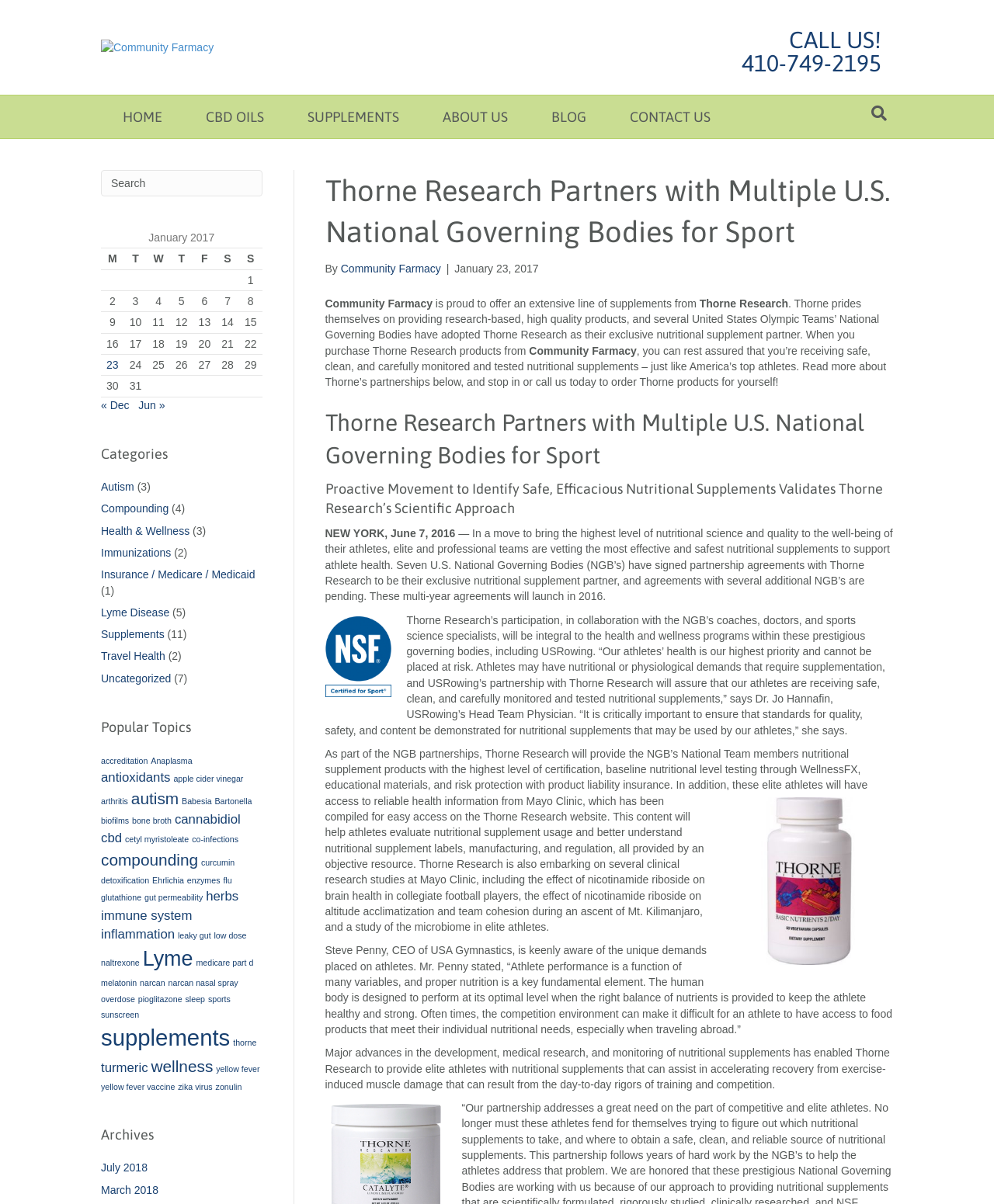Determine the bounding box coordinates of the clickable region to follow the instruction: "Read the 'Posts published on January 23, 2017' article".

[0.102, 0.294, 0.125, 0.312]